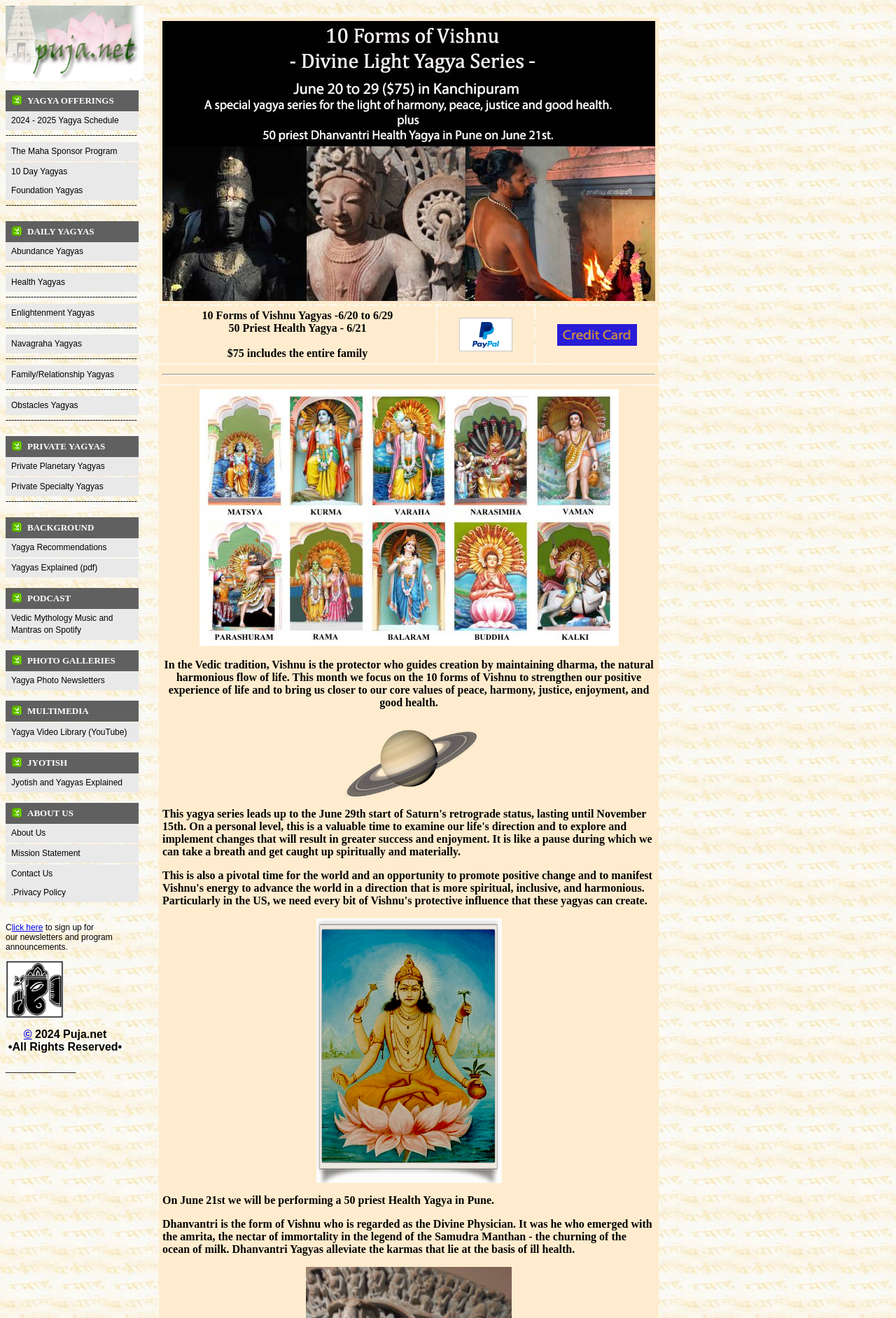Specify the bounding box coordinates of the area to click in order to execute this command: 'Get a quote'. The coordinates should consist of four float numbers ranging from 0 to 1, and should be formatted as [left, top, right, bottom].

None